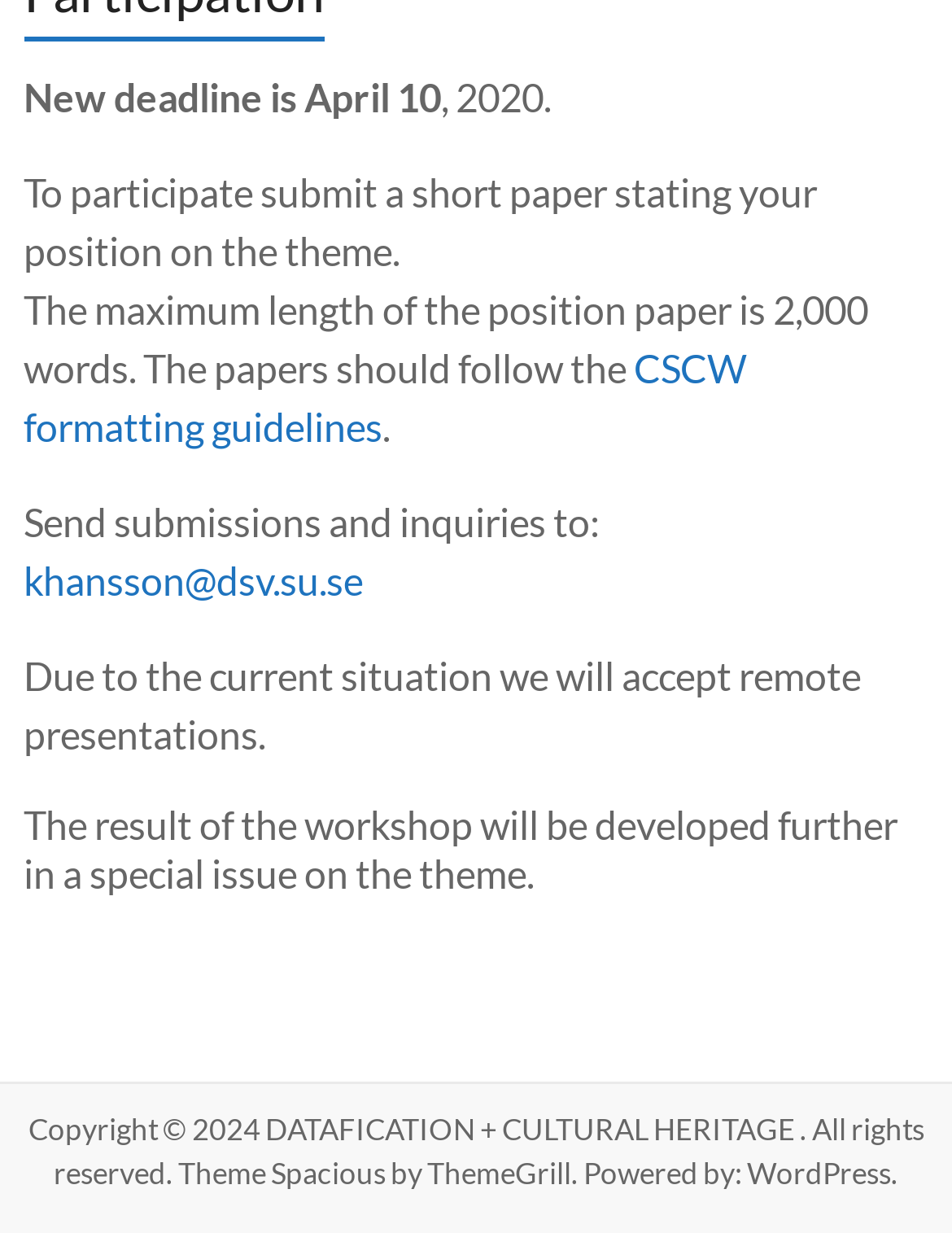Predict the bounding box of the UI element that fits this description: "khansson@dsv.su.se".

[0.025, 0.451, 0.381, 0.489]